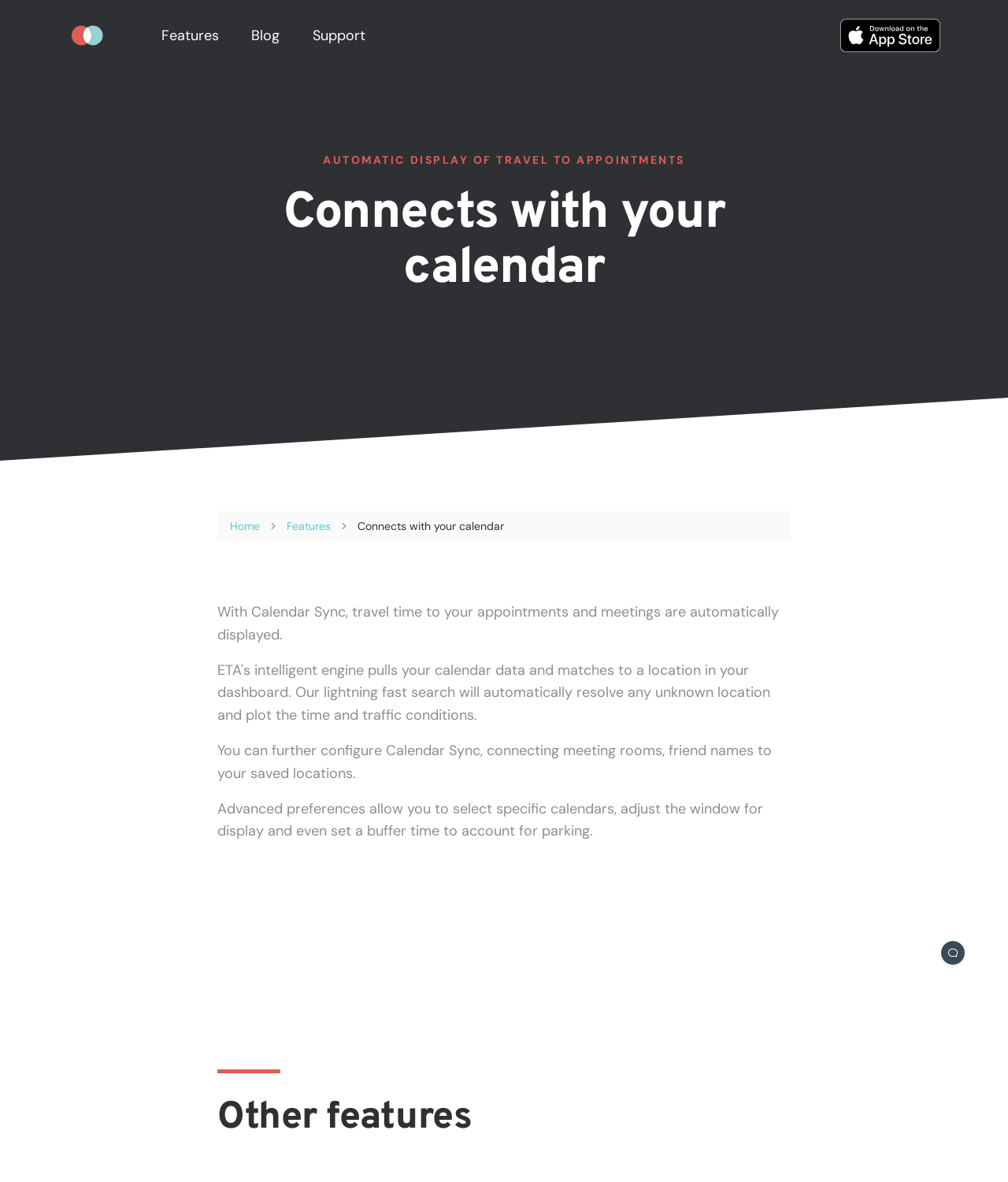Given the element description: "parent_node: Features", predict the bounding box coordinates of this UI element. The coordinates must be four float numbers between 0 and 1, given as [left, top, right, bottom].

[0.067, 0.013, 0.131, 0.047]